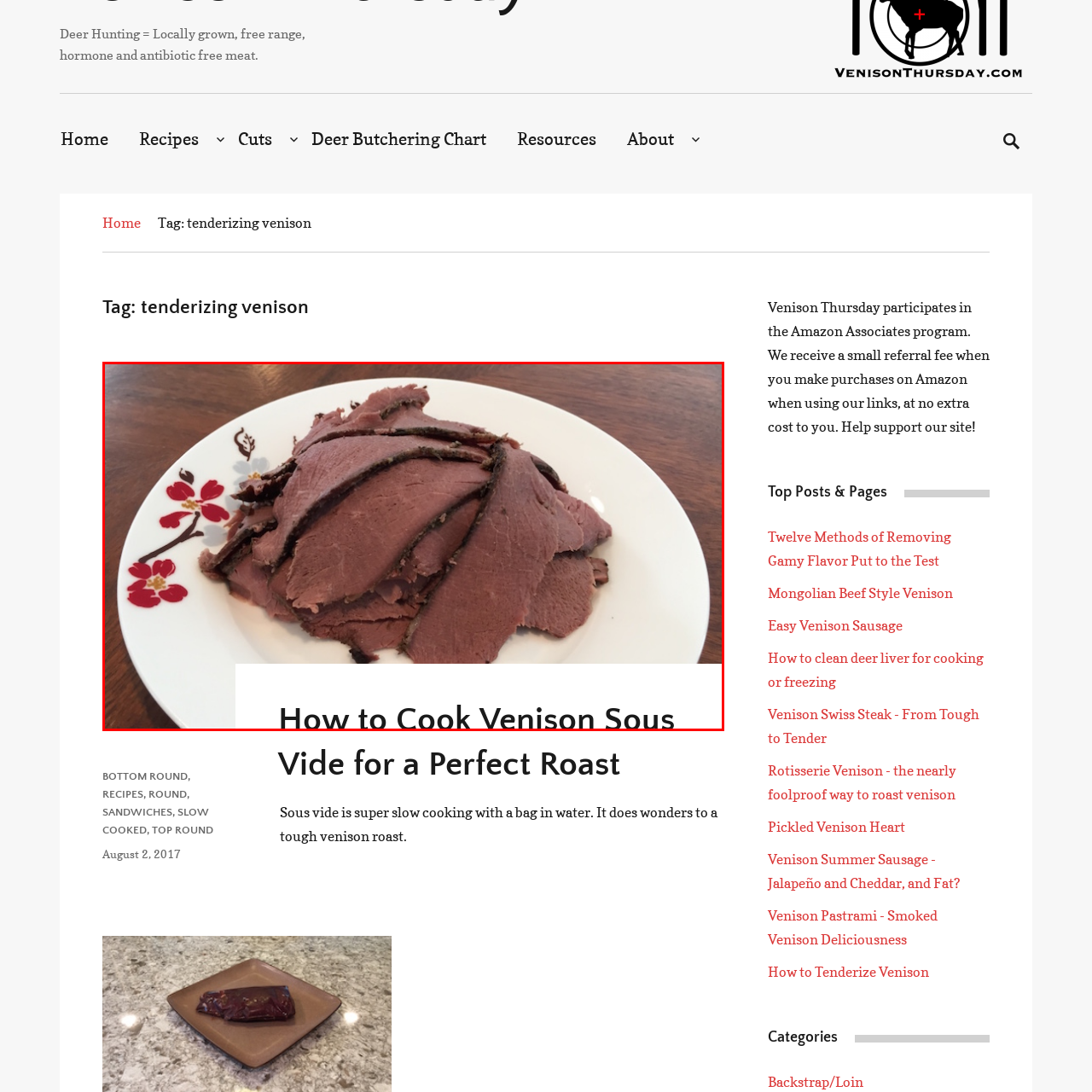What cooking method is used in this recipe?  
Look closely at the image marked by the red border and give a detailed response rooted in the visual details found within the image.

The caption explicitly states that the culinary preparation emphasizes the sous vide method, which is renowned for its ability to cook meat evenly and retain moisture, making it a popular choice for tenderizing venison.